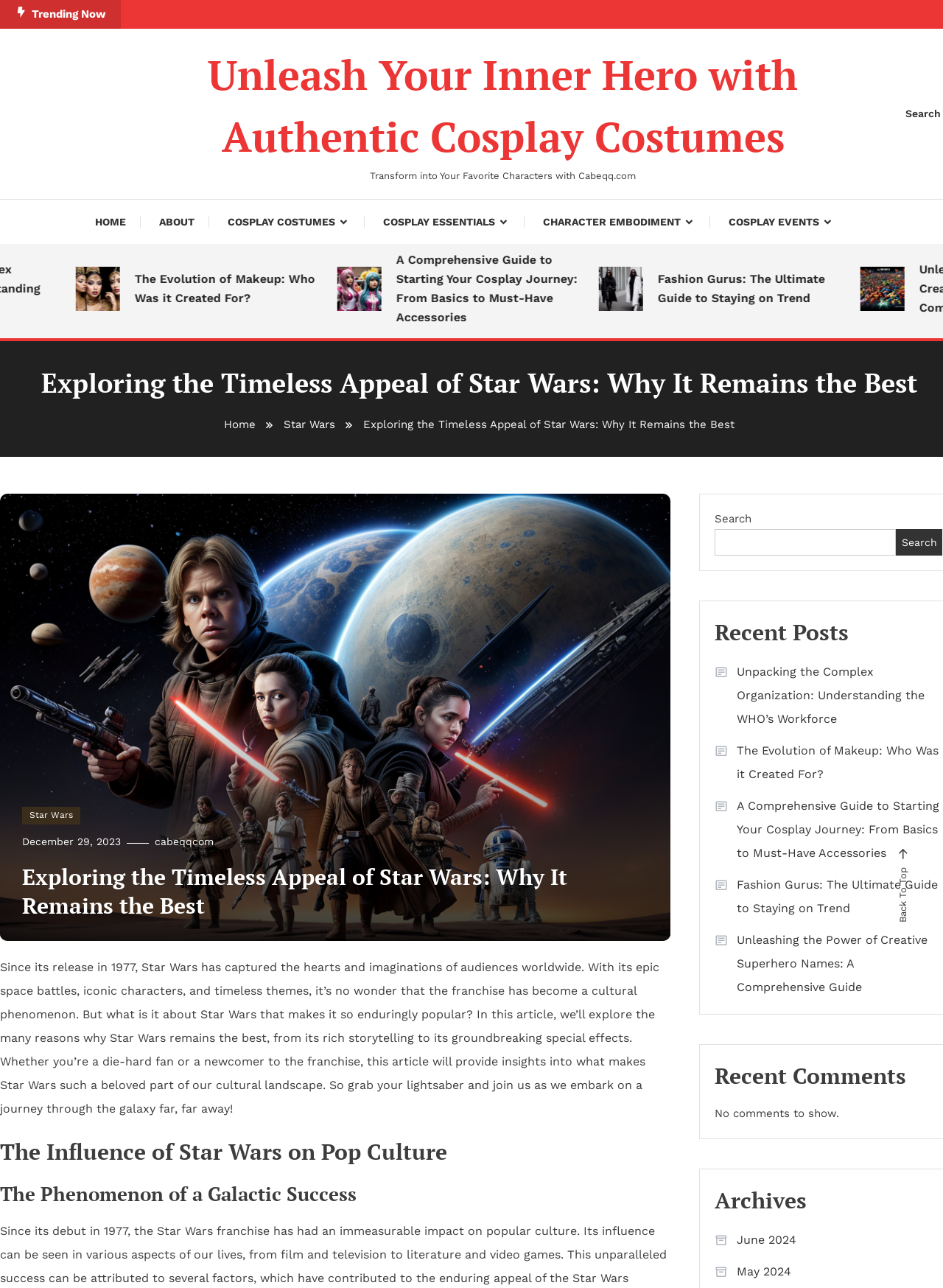Using the provided element description, identify the bounding box coordinates as (top-left x, top-left y, bottom-right x, bottom-right y). Ensure all values are between 0 and 1. Description: December 29, 2023

[0.023, 0.649, 0.128, 0.658]